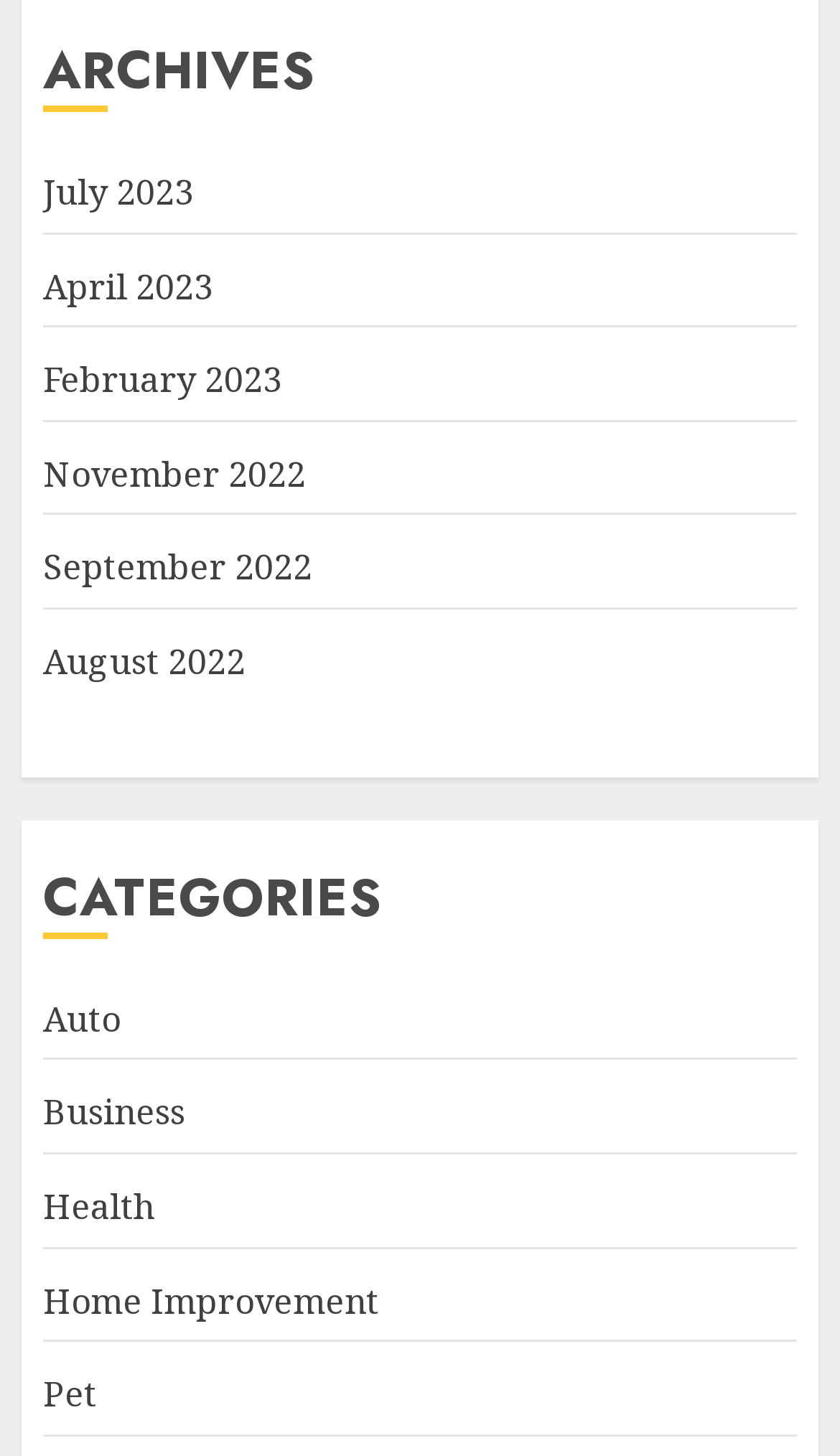Kindly determine the bounding box coordinates for the area that needs to be clicked to execute this instruction: "Sign in to the website".

None